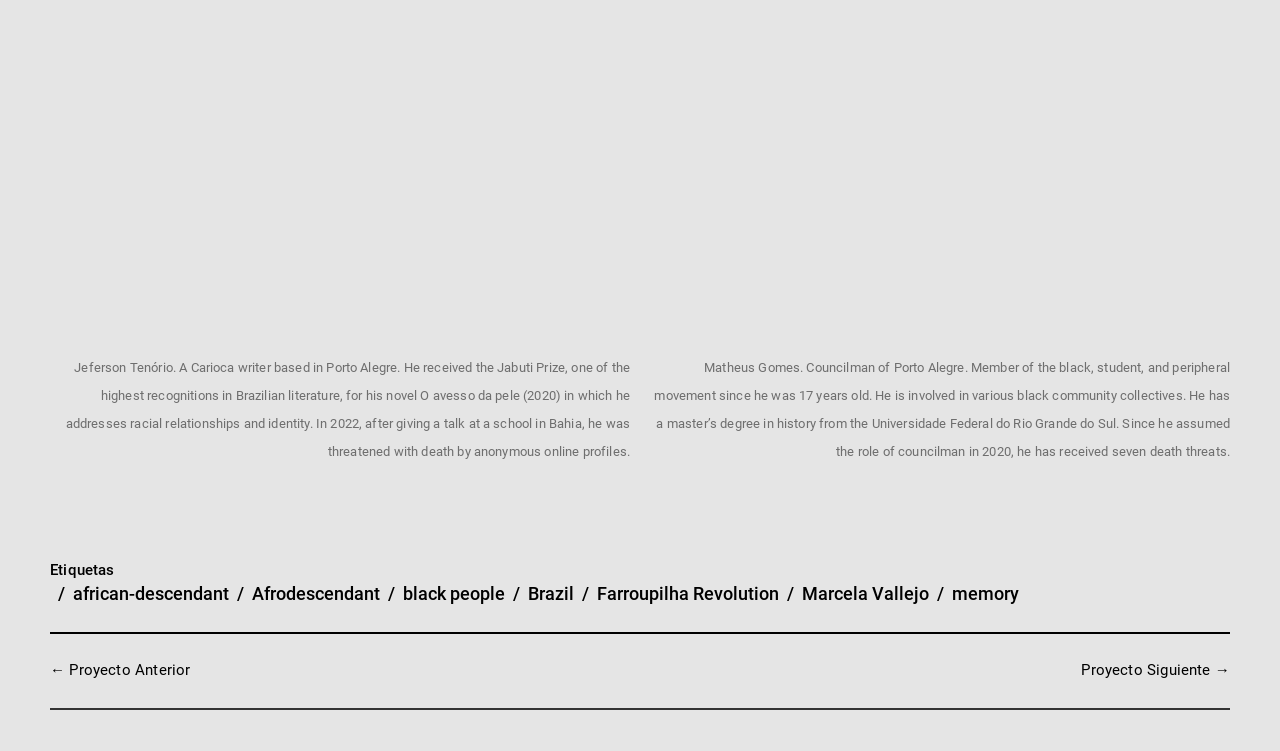What is the theme of the novel 'O avesso da pele'?
From the details in the image, answer the question comprehensively.

The answer can be found in the first StaticText element, which describes Jeferson Tenório's novel 'O avesso da pele' as addressing racial relationships and identity.